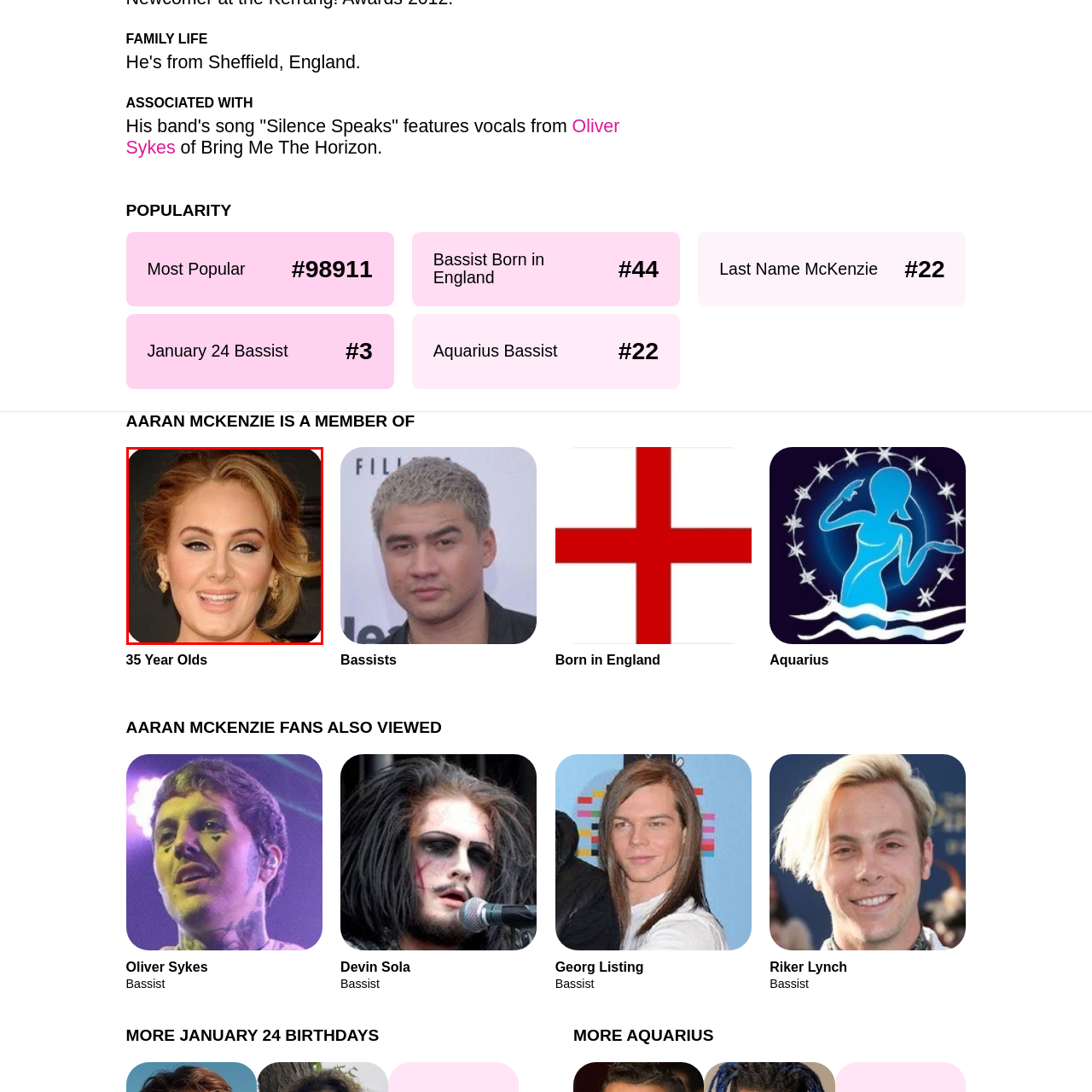What is the woman's age?
Focus on the part of the image marked with a red bounding box and deliver an in-depth answer grounded in the visual elements you observe.

The caption associates the image with the theme '35 Year Olds', which indicates that the woman is likely to be a notable figure celebrated for her achievements around the age of 35.